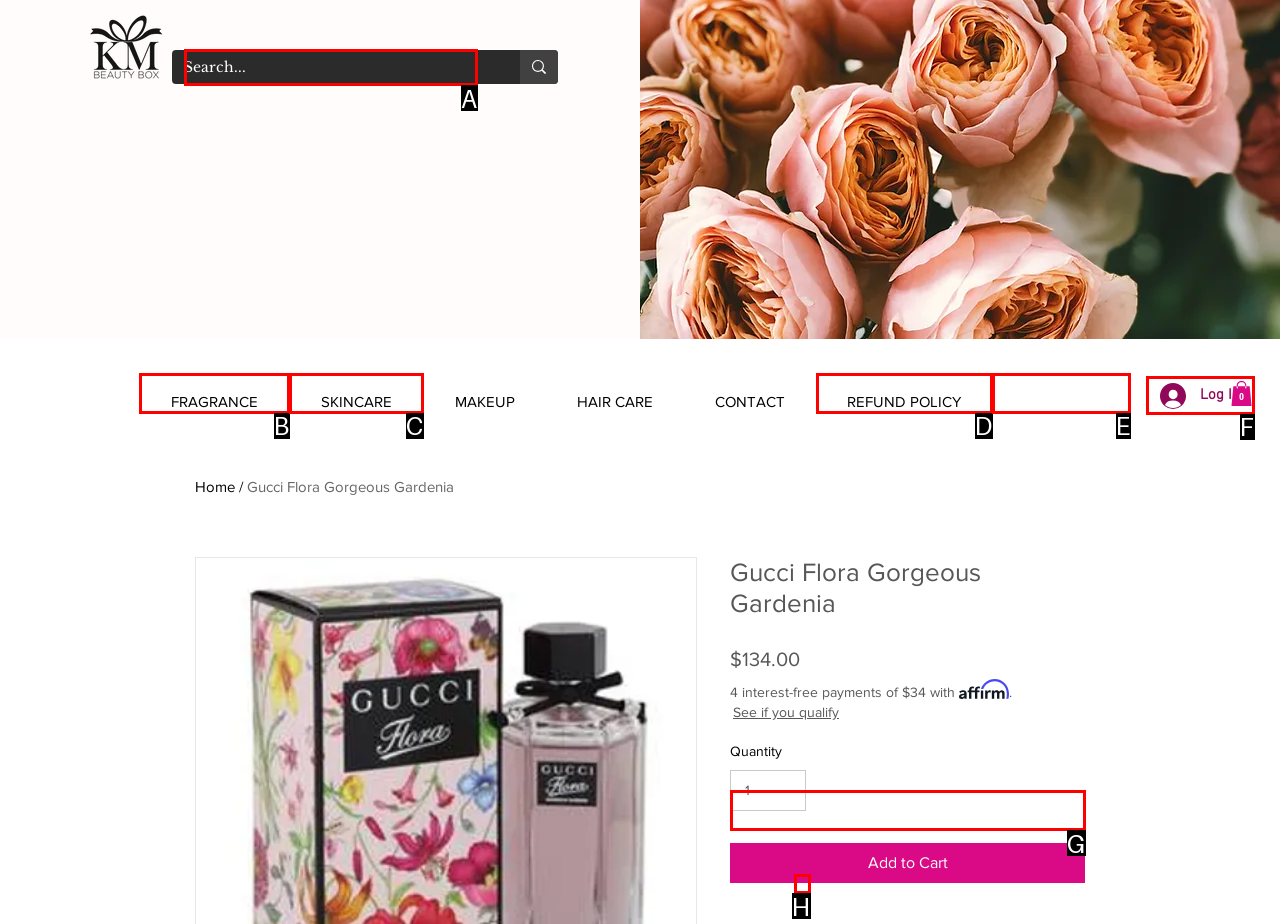Specify which HTML element I should click to complete this instruction: Search for products Answer with the letter of the relevant option.

A